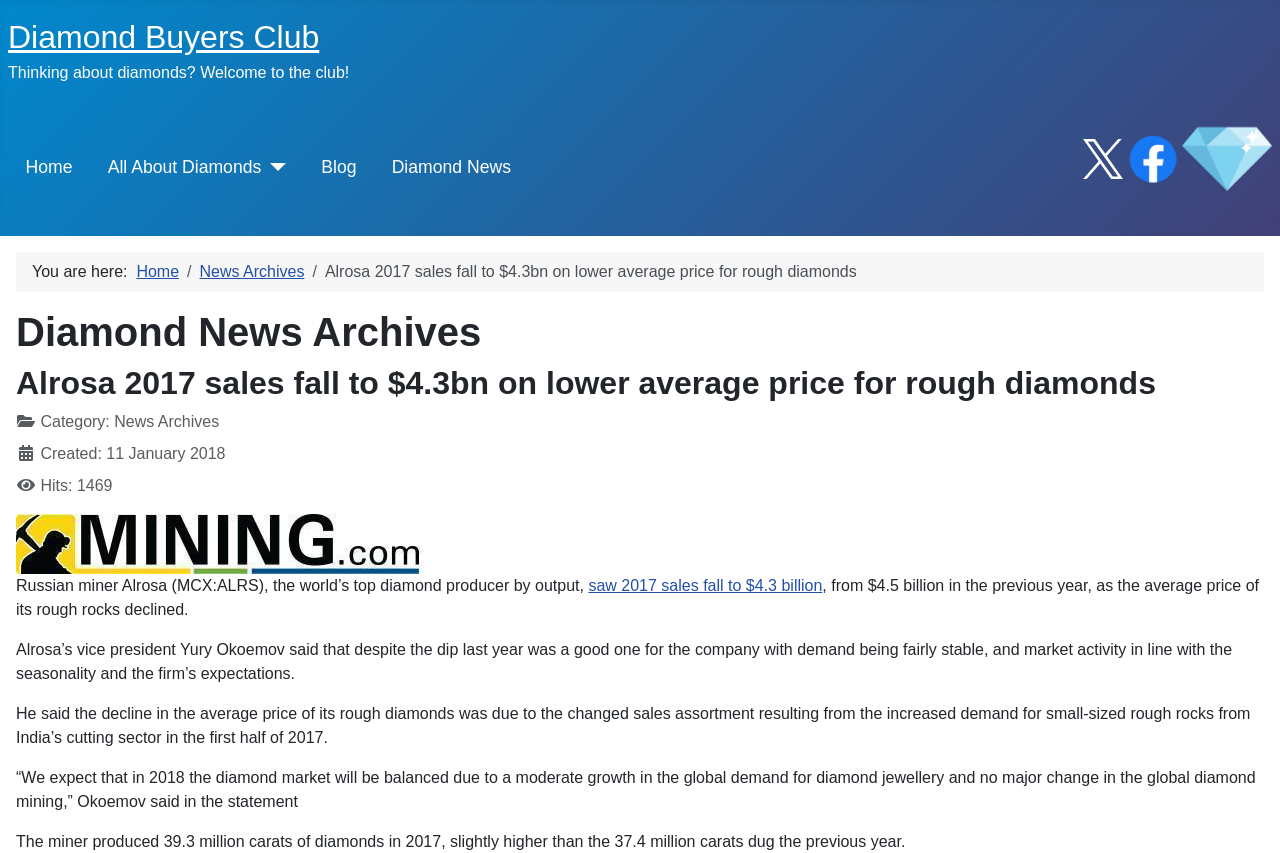How many carats of diamonds did Alrosa produce in 2017?
Provide an in-depth and detailed answer to the question.

The article states 'The miner produced 39.3 million carats of diamonds in 2017' which indicates that Alrosa produced 39.3 million carats of diamonds in 2017.